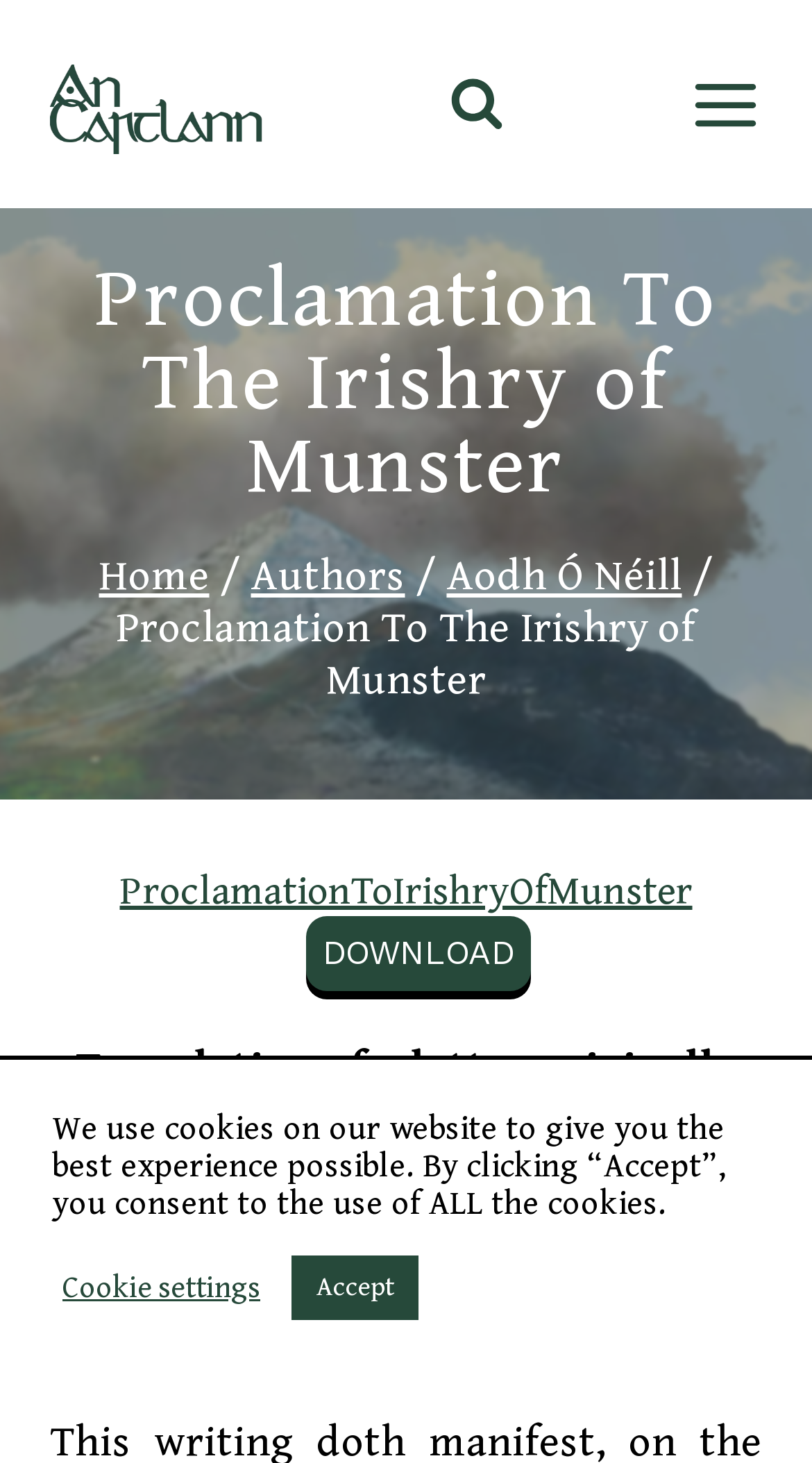Can you pinpoint the bounding box coordinates for the clickable element required for this instruction: "read the proclamation"? The coordinates should be four float numbers between 0 and 1, i.e., [left, top, right, bottom].

[0.147, 0.594, 0.853, 0.625]